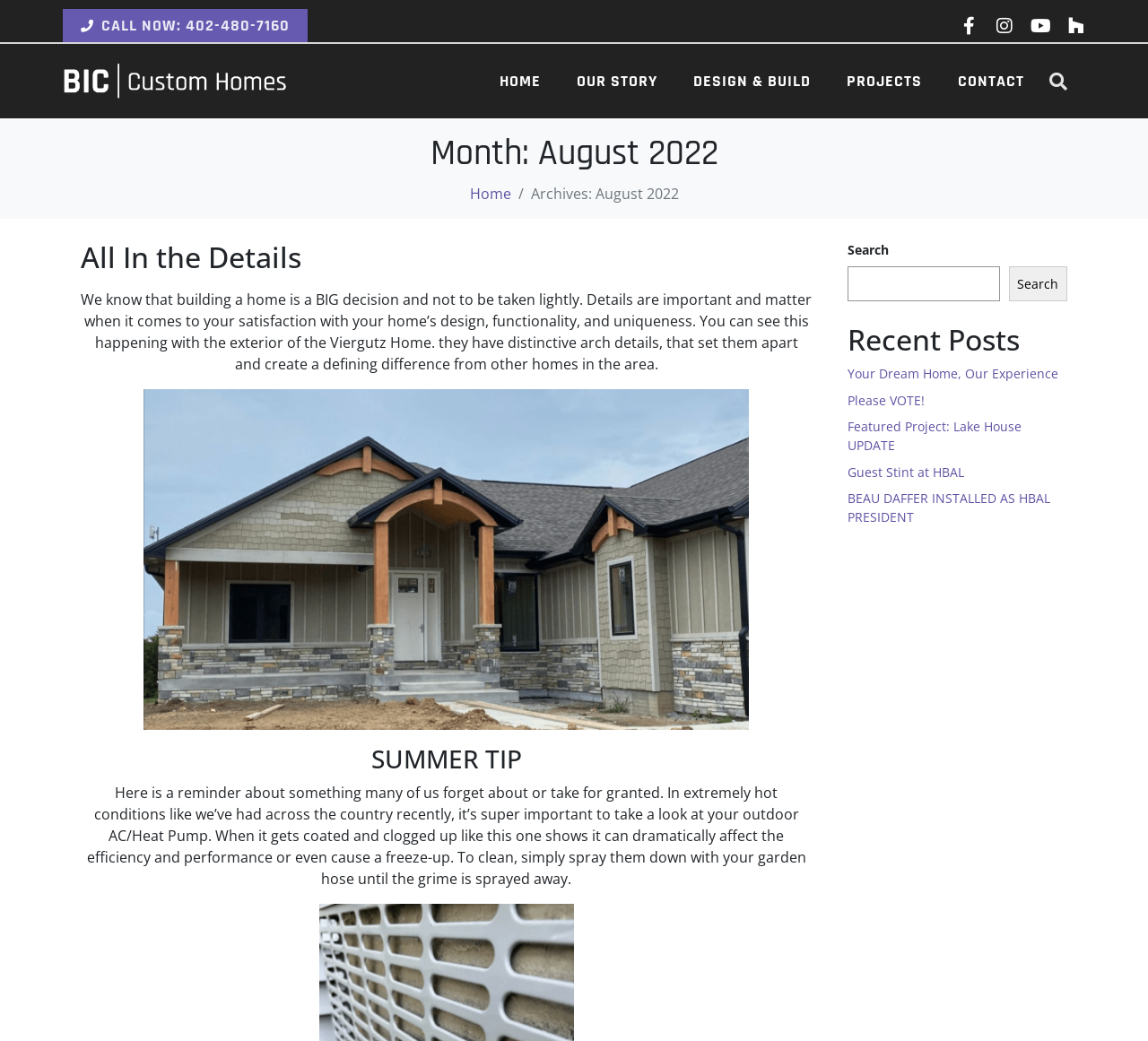Identify the bounding box coordinates necessary to click and complete the given instruction: "Visit Facebook page".

[0.836, 0.016, 0.852, 0.033]